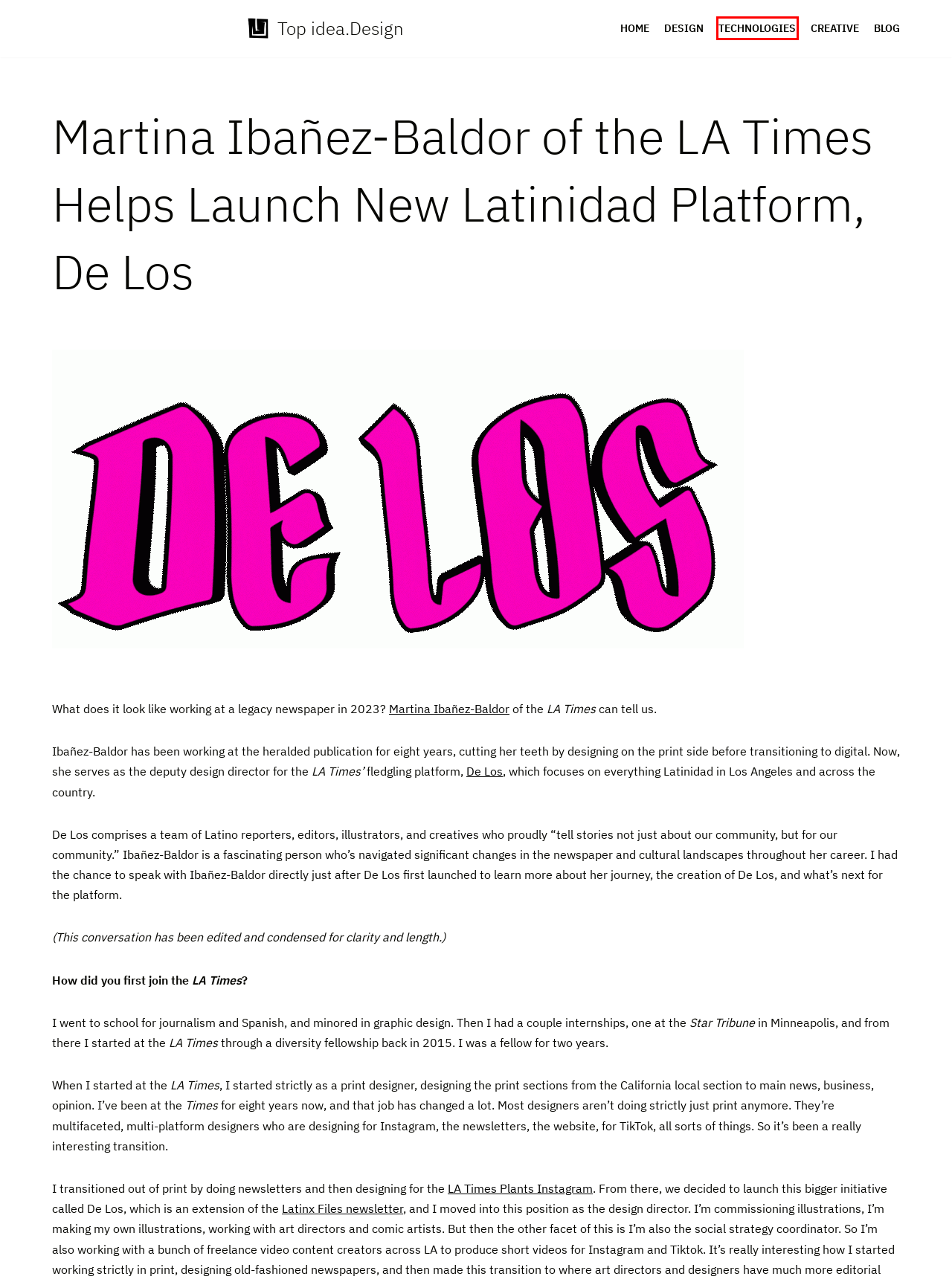Analyze the webpage screenshot with a red bounding box highlighting a UI element. Select the description that best matches the new webpage after clicking the highlighted element. Here are the options:
A. Top idea.Design
B. Get the Latinx Files newsletter for diverse news and culture - Los Angeles Times
C. De Los - Los Angeles Times
D. Creative – Top idea.Design
E. Martina Ibáñez-Baldor - Los Angeles Times
F. Blog – Top idea.Design
G. Honor your loved ones with a digital Día de Muertos altar - Los Angeles Times
H. Technologies – Top idea.Design

H